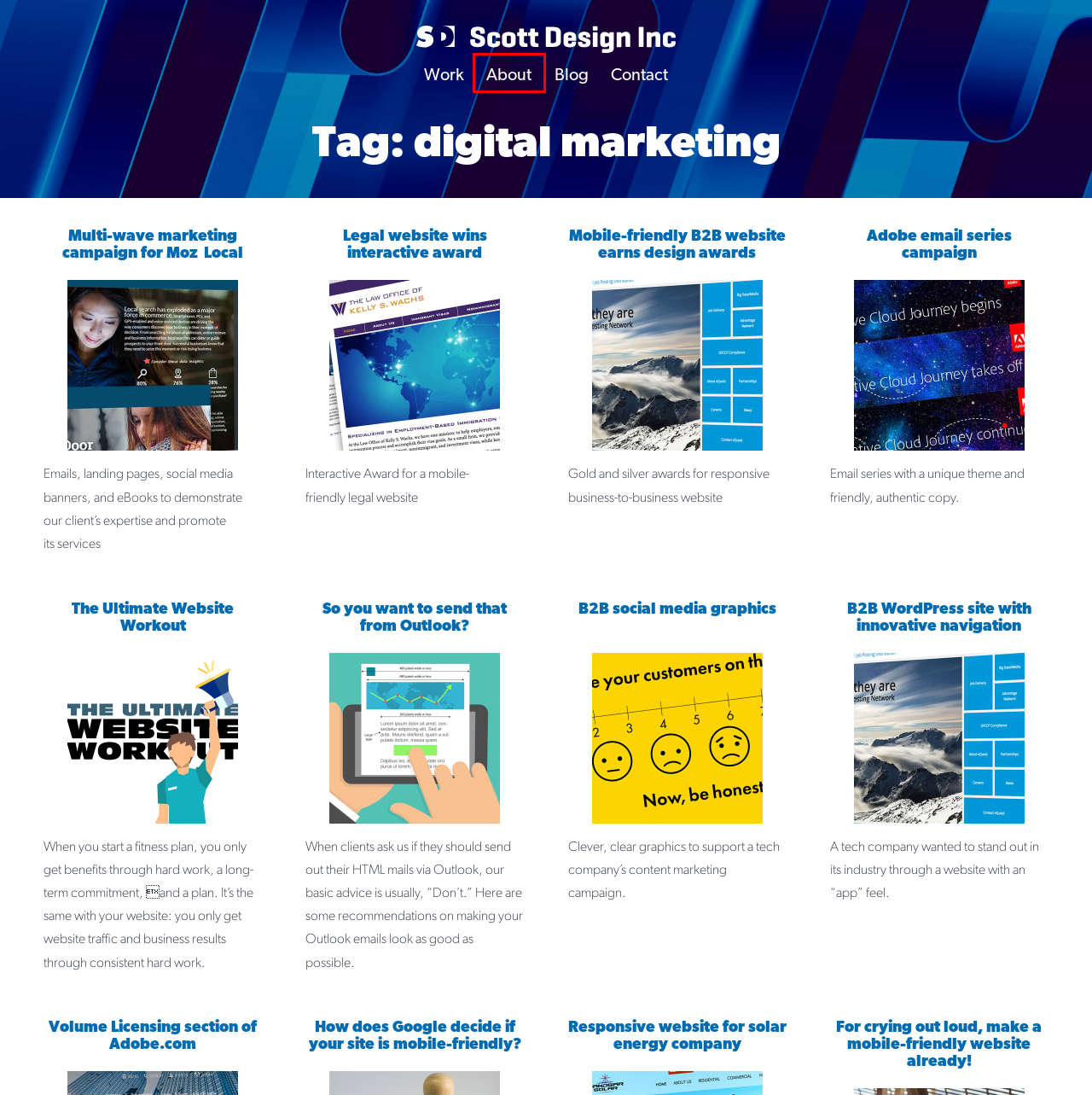Examine the screenshot of a webpage with a red bounding box around a UI element. Select the most accurate webpage description that corresponds to the new page after clicking the highlighted element. Here are the choices:
A. Adobe email series campaign – Scott Design
B. Responsive website for solar energy company – Scott Design
C. Blog – Scott Design
D. For crying out loud, make a mobile-friendly website already! – Scott Design
E. Our Story – Scott Design
F. Legal website wins interactive award – Scott Design
G. Contact Us – Scott Design
H. B2B WordPress site with innovative navigation – Scott Design

E